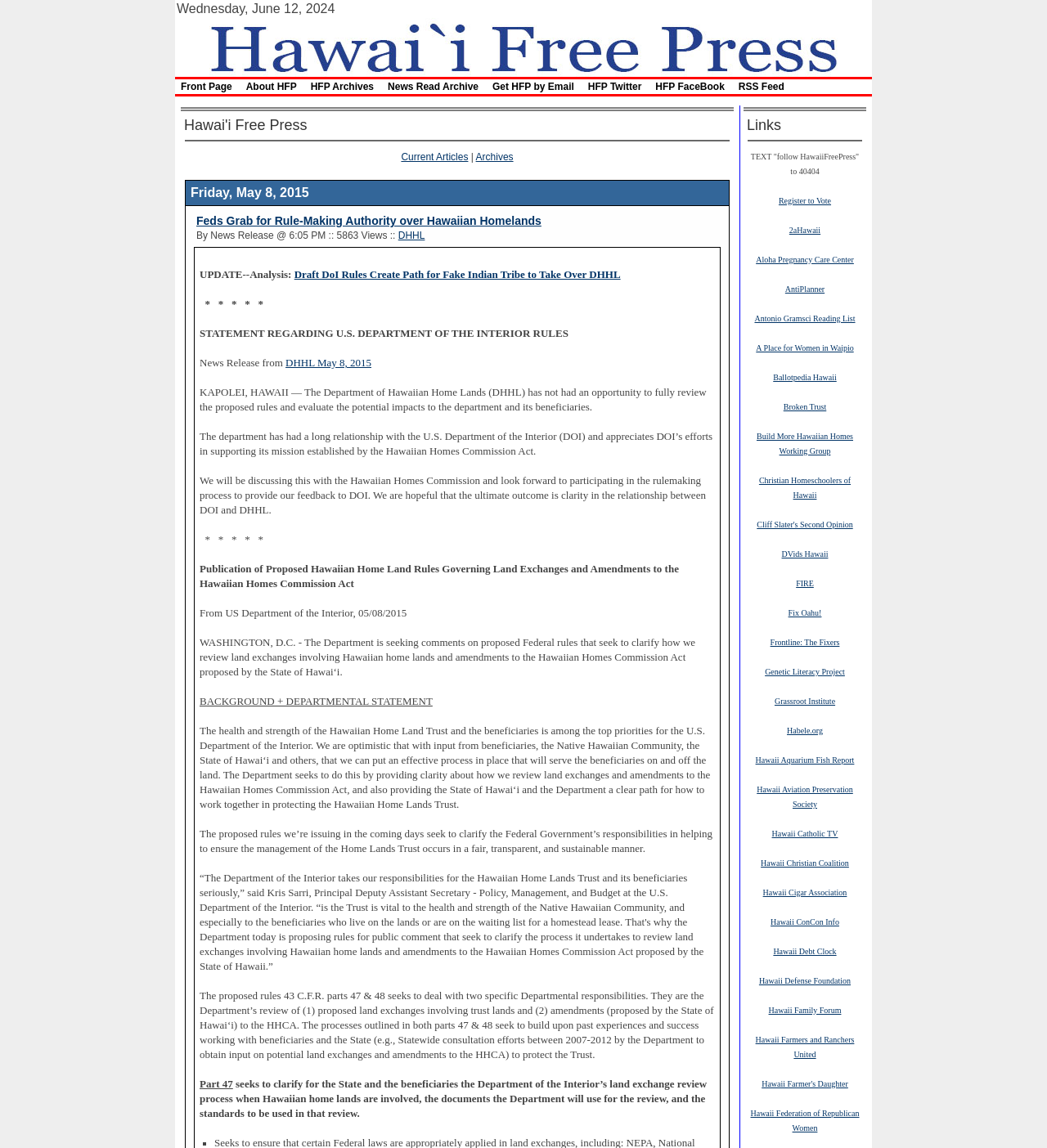Please identify the bounding box coordinates of the element on the webpage that should be clicked to follow this instruction: "Read our story and mission". The bounding box coordinates should be given as four float numbers between 0 and 1, formatted as [left, top, right, bottom].

None